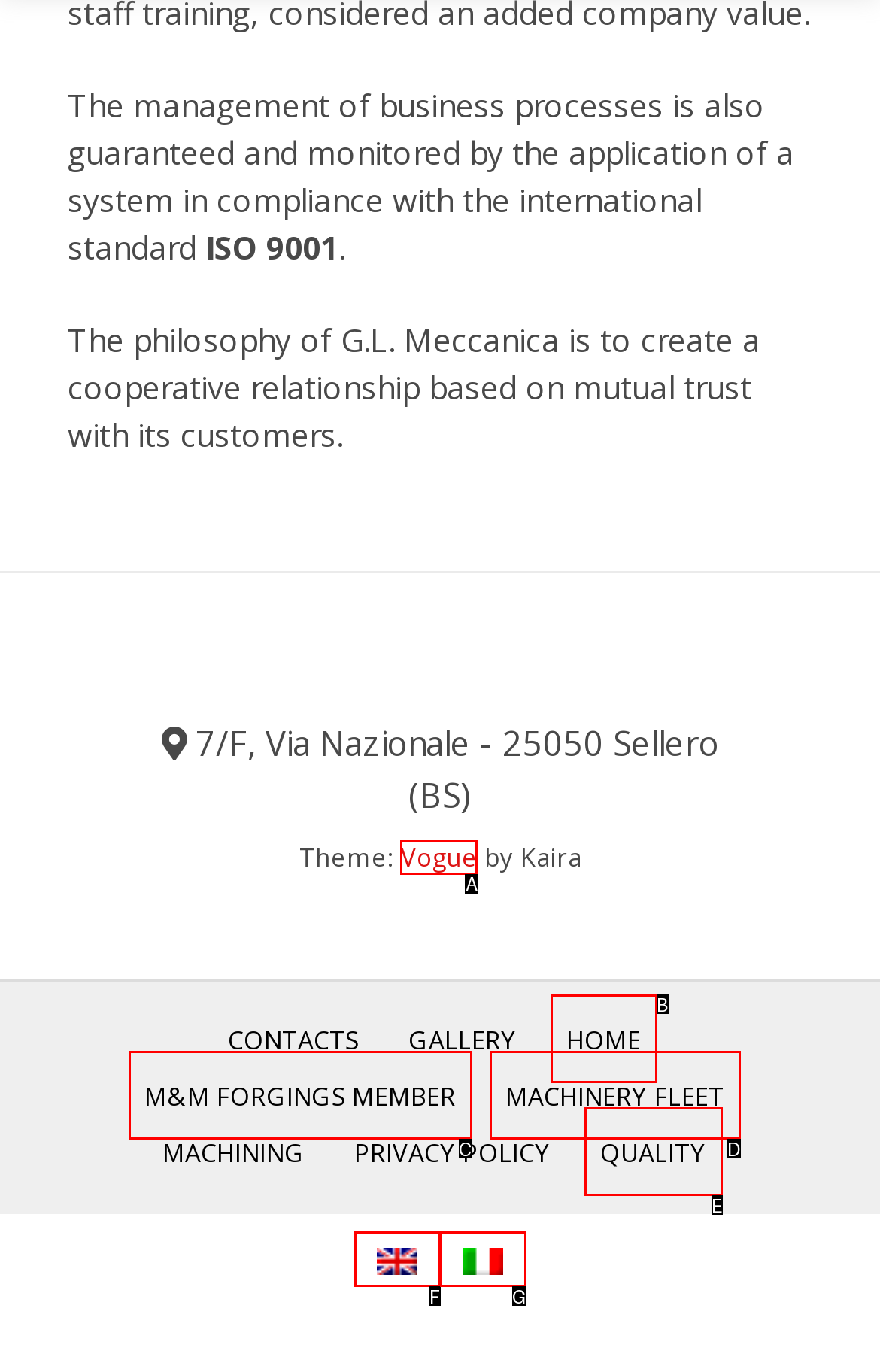Given the description: M&M Forgings Member, identify the corresponding option. Answer with the letter of the appropriate option directly.

C